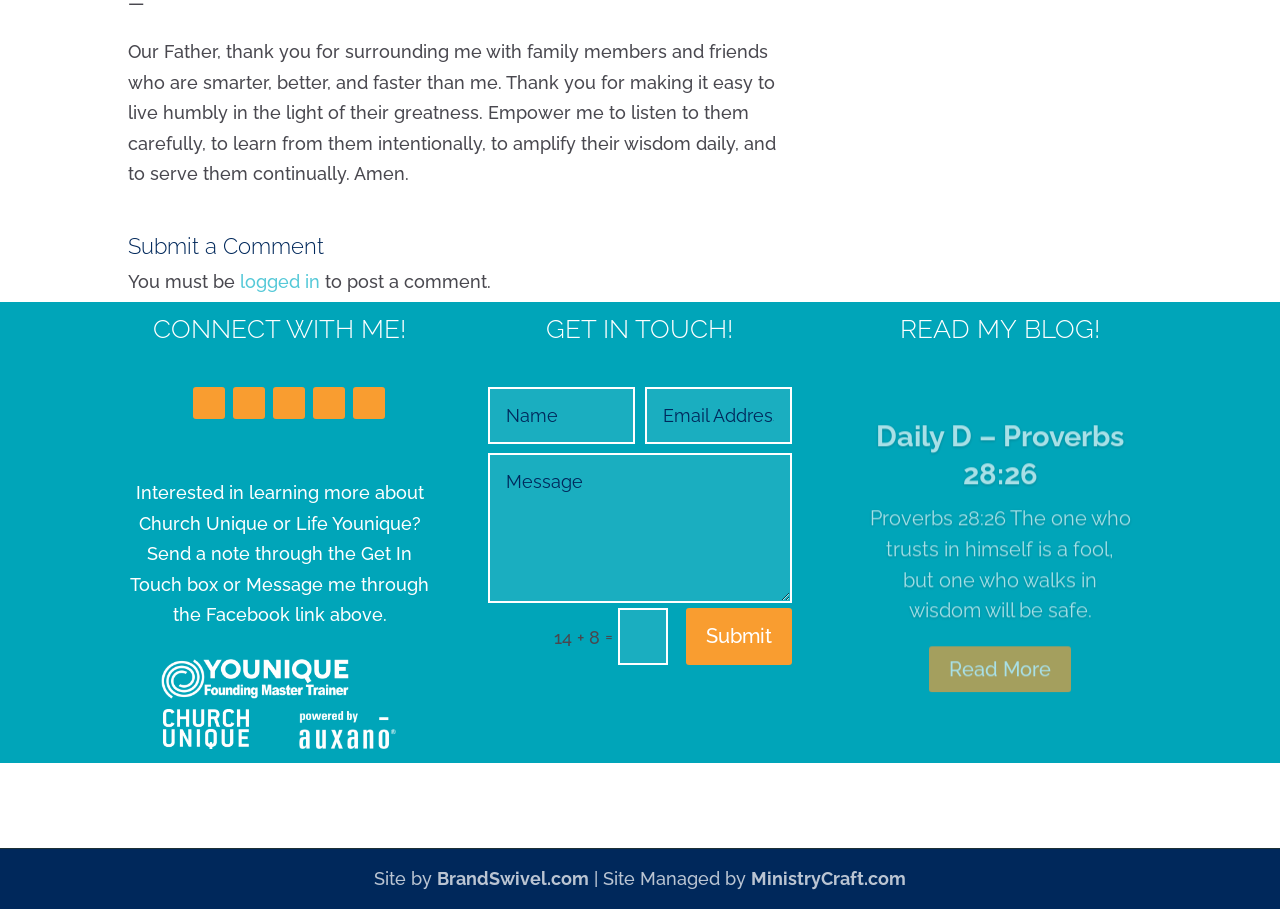Locate the bounding box coordinates of the region to be clicked to comply with the following instruction: "Click on Facebook link". The coordinates must be four float numbers between 0 and 1, in the form [left, top, right, bottom].

[0.151, 0.426, 0.176, 0.461]